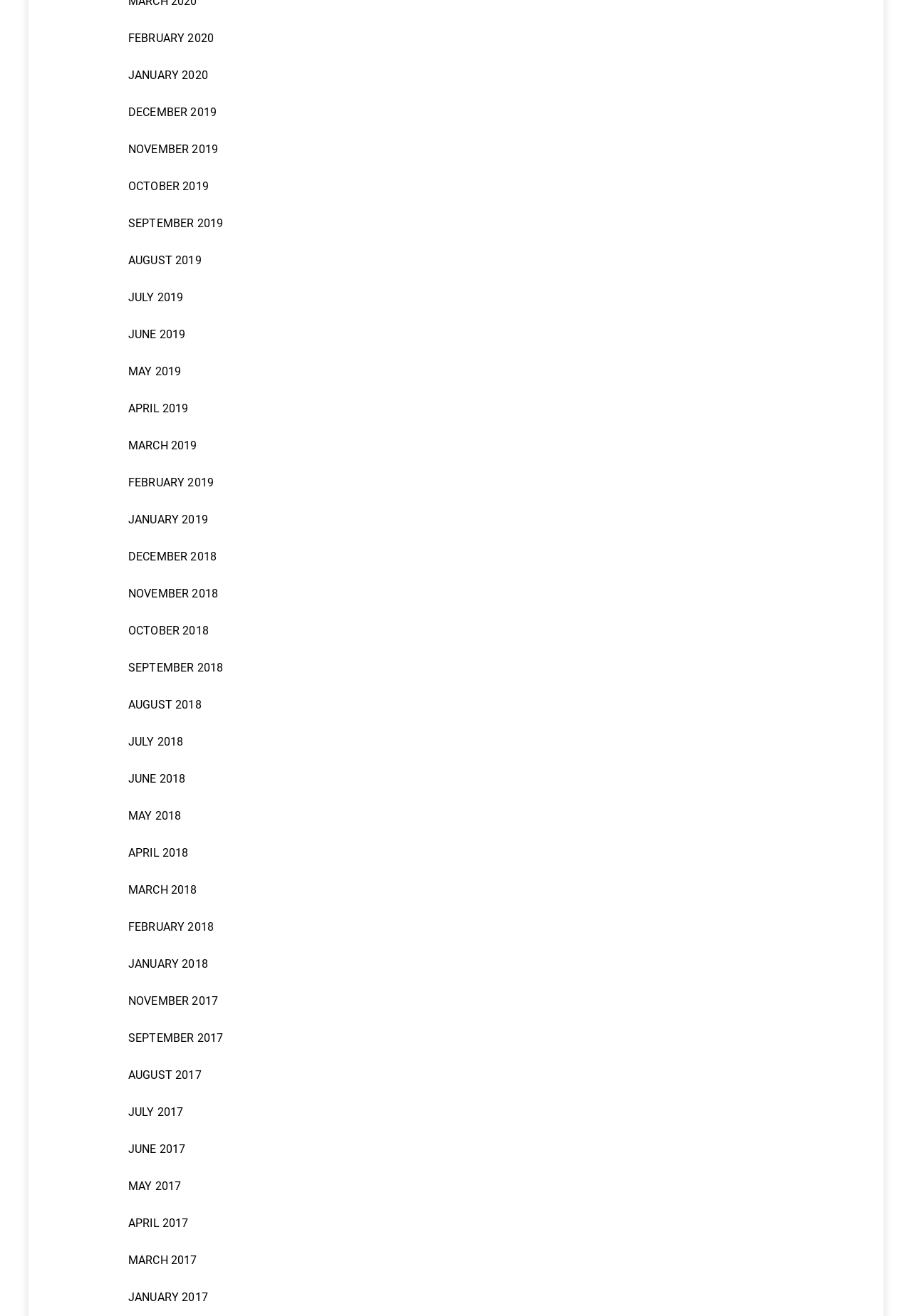Answer with a single word or phrase: 
How many months are listed in total?

36